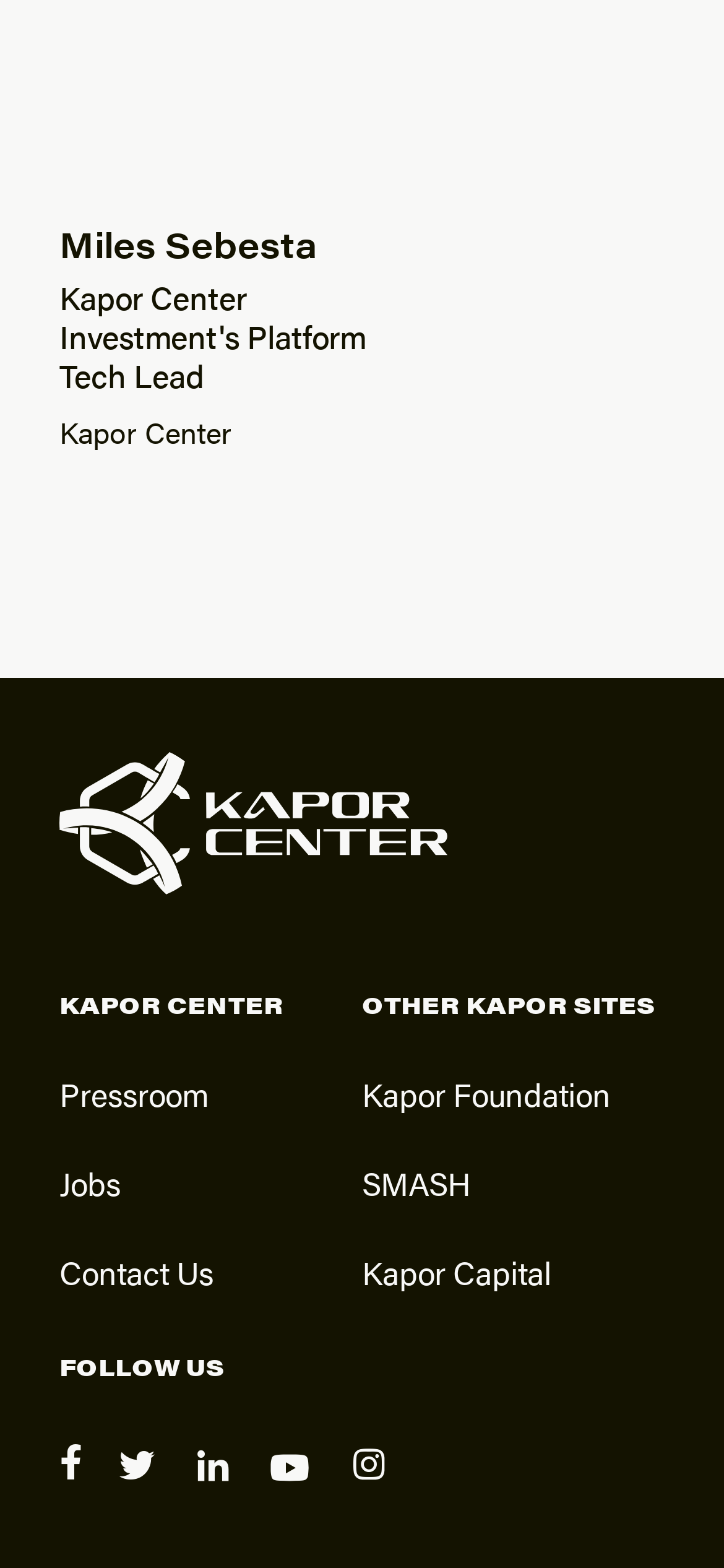Identify the bounding box coordinates for the element that needs to be clicked to fulfill this instruction: "visit Kapor Center". Provide the coordinates in the format of four float numbers between 0 and 1: [left, top, right, bottom].

[0.082, 0.479, 0.618, 0.57]